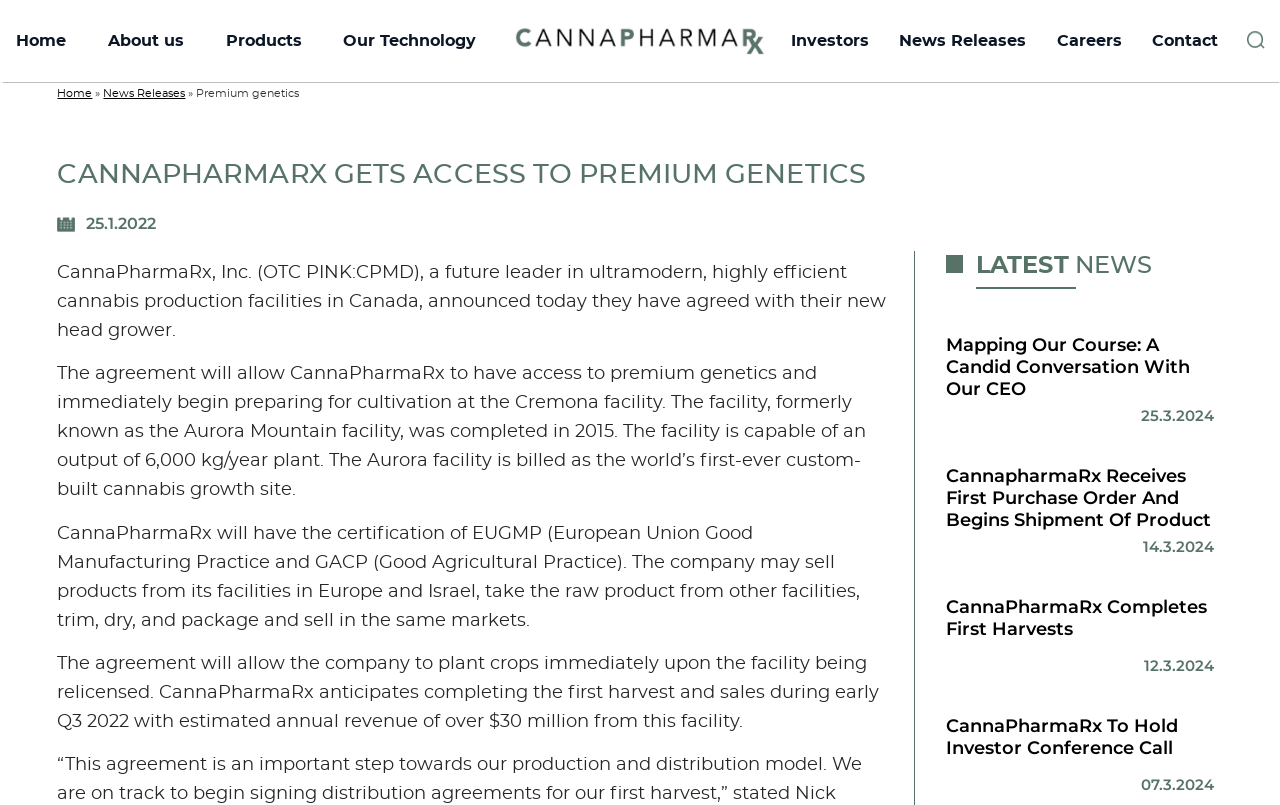Kindly provide the bounding box coordinates of the section you need to click on to fulfill the given instruction: "Search for something".

[0.973, 0.032, 0.988, 0.063]